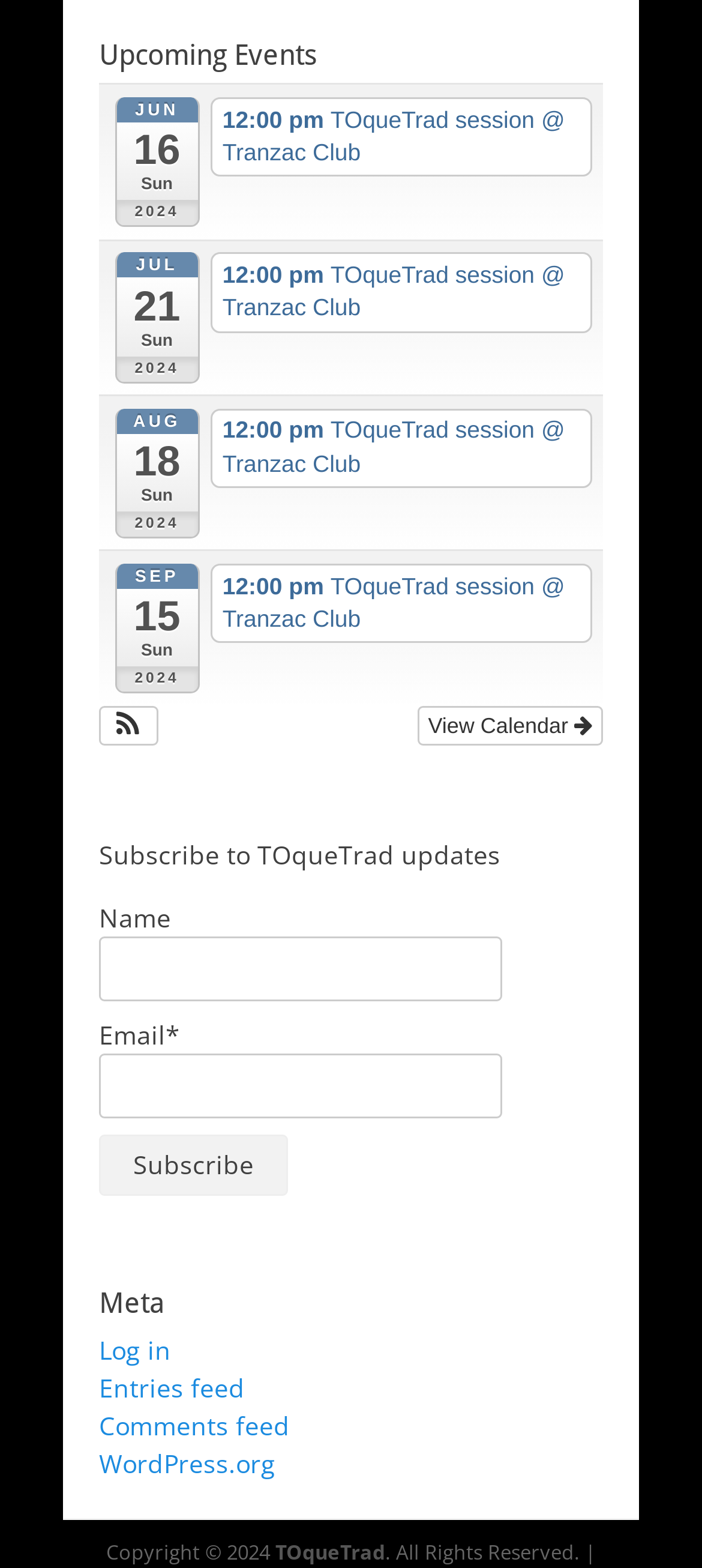Carefully examine the image and provide an in-depth answer to the question: What is the date of the first upcoming event?

I found the answer by looking at the first link element under the 'Upcoming Events' heading, which has the text 'JUN 16 Sun 2024'.